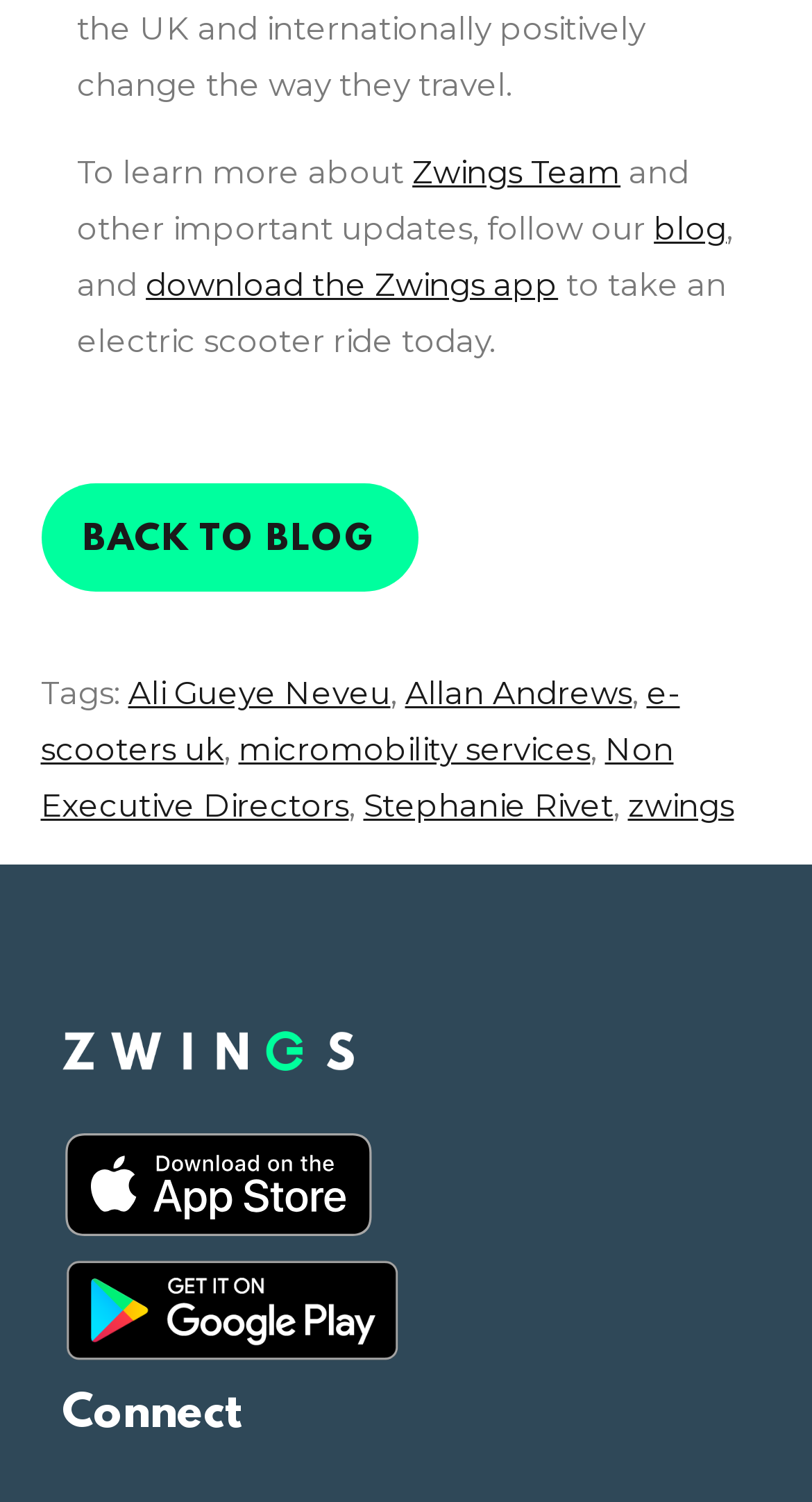Determine the bounding box coordinates of the clickable region to follow the instruction: "Follow Zwings Team".

[0.508, 0.101, 0.764, 0.128]